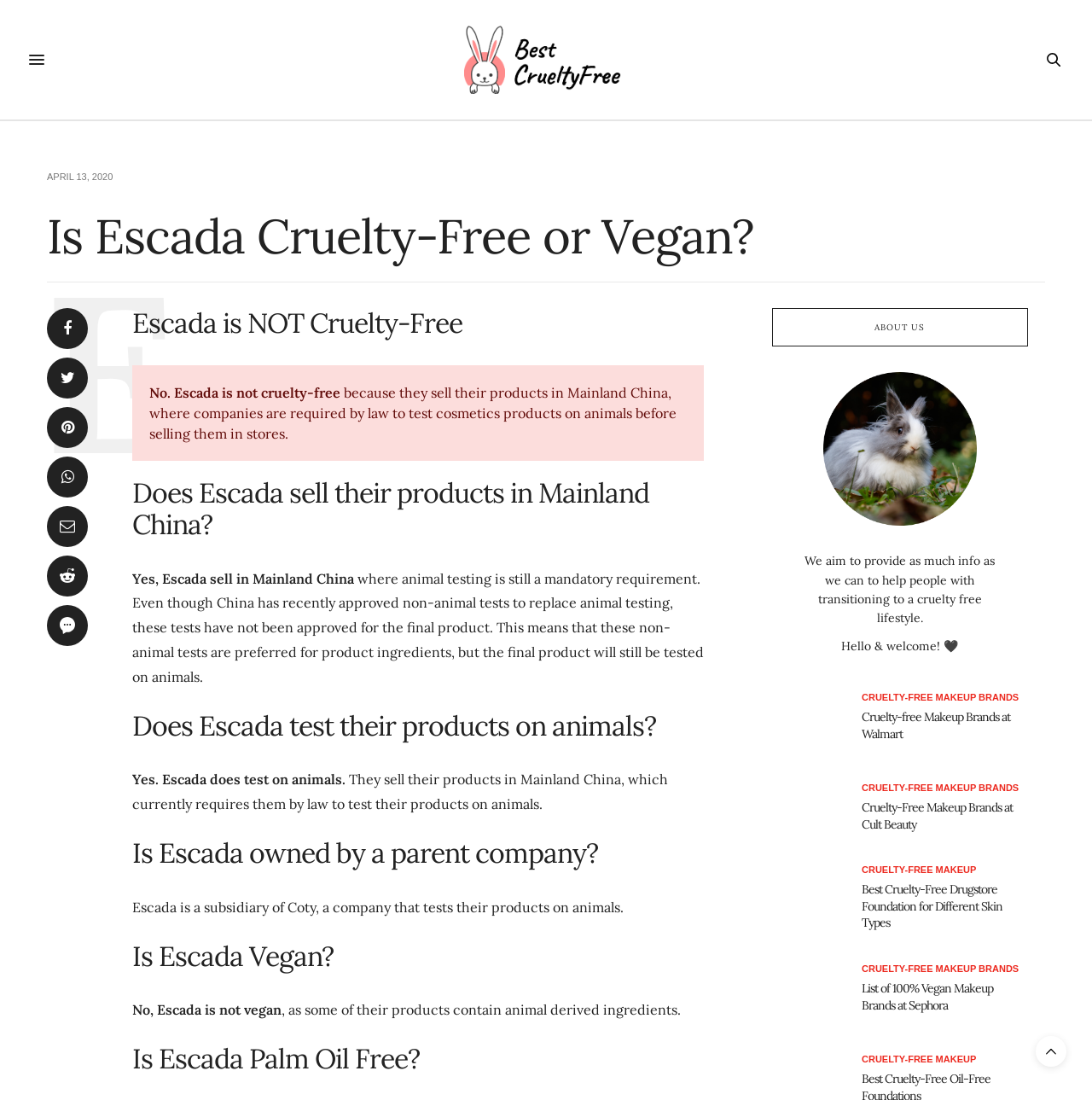Determine the bounding box coordinates in the format (top-left x, top-left y, bottom-right x, bottom-right y). Ensure all values are floating point numbers between 0 and 1. Identify the bounding box of the UI element described by: SD-Card and storage

None